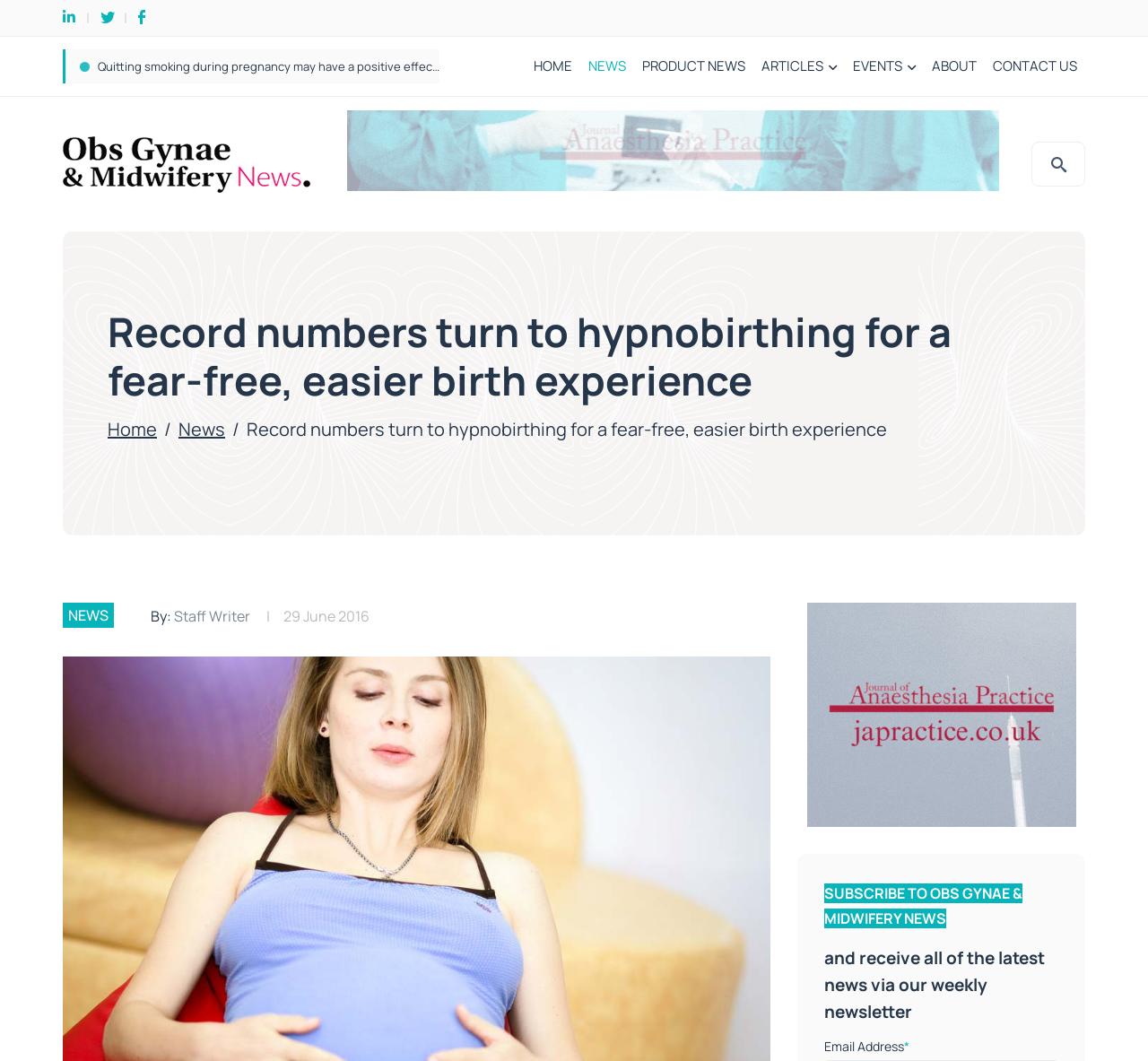Provide a brief response to the question using a single word or phrase: 
What is the text of the first link on the webpage?

NHS baby check may miss dislocated hips in new-born babies